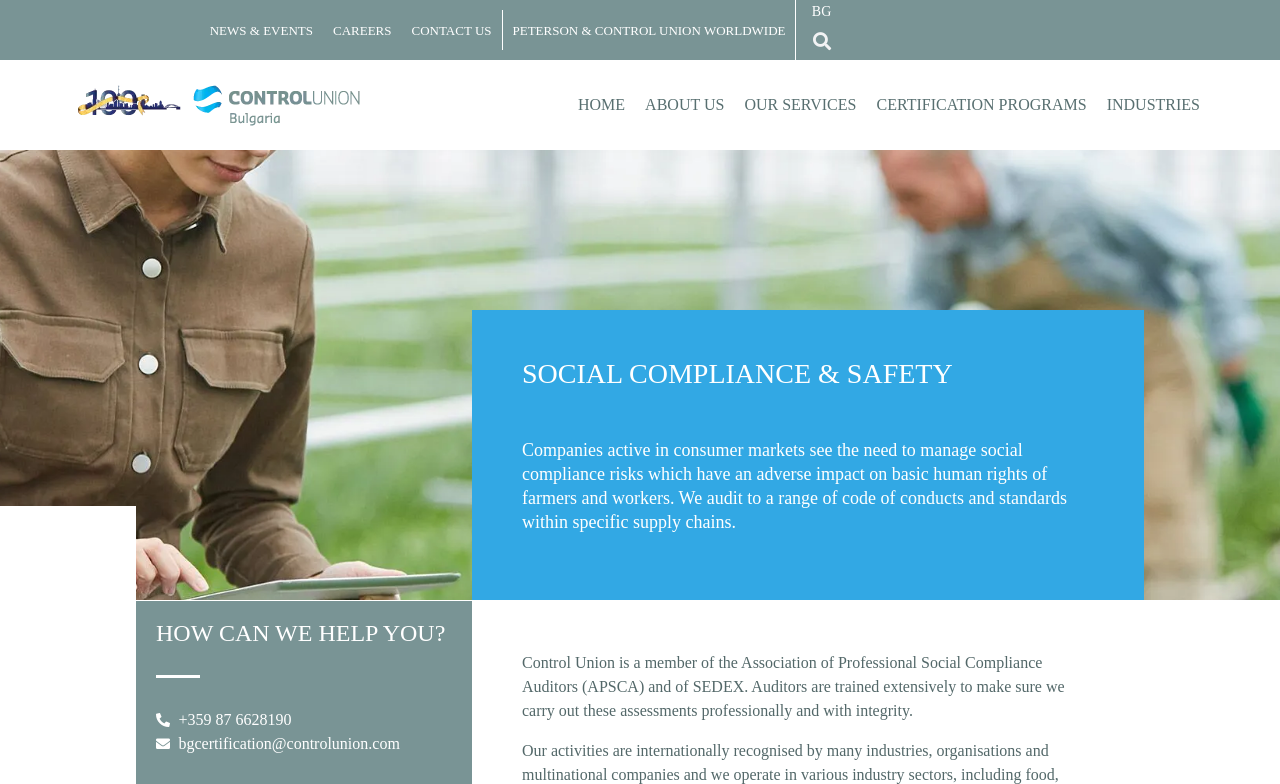What is the purpose of the company?
Using the details from the image, give an elaborate explanation to answer the question.

I found the purpose of the company by looking at the static text 'Companies active in consumer markets see the need to manage social compliance risks which have an adverse impact on basic human rights of farmers and workers. We audit to a range of code of conducts and standards within specific supply chains.' with the bounding box coordinates [0.408, 0.561, 0.834, 0.679]. This suggests that the purpose of the company is to audit social compliance risks.